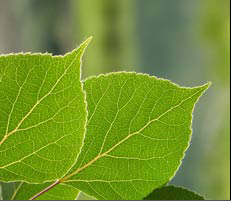Present an elaborate depiction of the scene captured in the image.

This image features a close-up view of vibrant green leaves showcasing intricate veining patterns. The fresh foliage is depicted with a soft background, highlighting the natural textures and hues that symbolize vitality and growth. This visual complements the theme of organic farming, emphasizing the connection between healthy plant life and sustainable agriculture practices, as discussed in the related article on organic farming discourse. The focus on greenery reflects the broader narrative of nurturing the environment through organic methods, linking soil health to human nutrition and overall well-being.